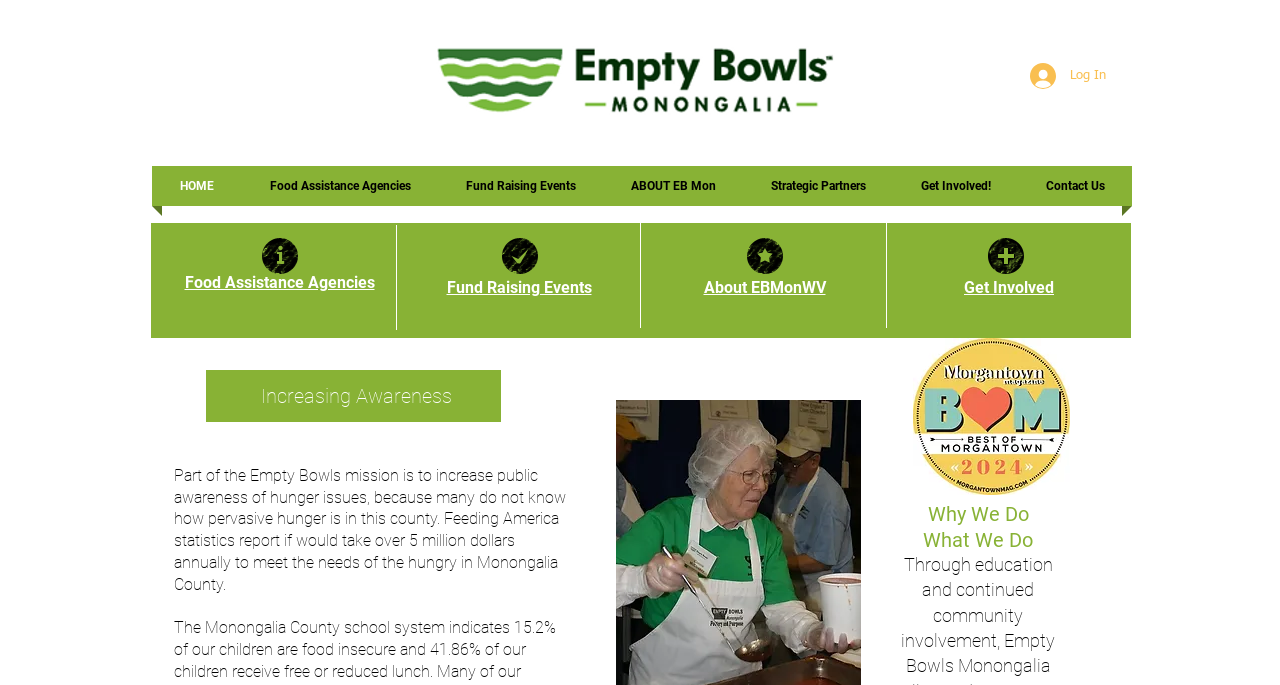Look at the image and give a detailed response to the following question: What are the two sections mentioned on the webpage?

I found the two sections mentioned on the webpage by reading the StaticText elements with IDs 383 and 389, which have texts 'Why We Do' and 'What We Do', respectively.